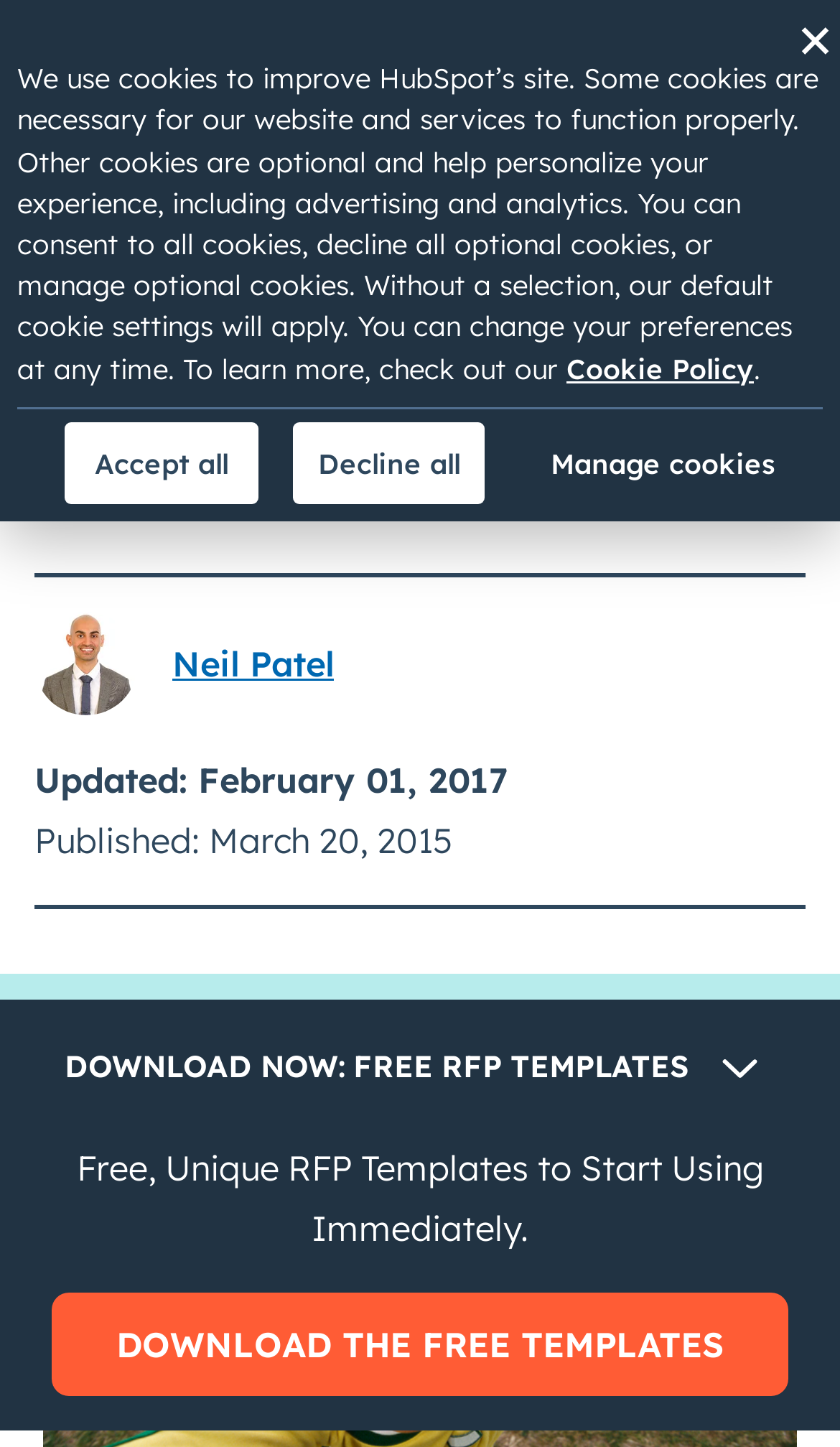Find the bounding box coordinates of the clickable region needed to perform the following instruction: "Browse Huawei products". The coordinates should be provided as four float numbers between 0 and 1, i.e., [left, top, right, bottom].

None